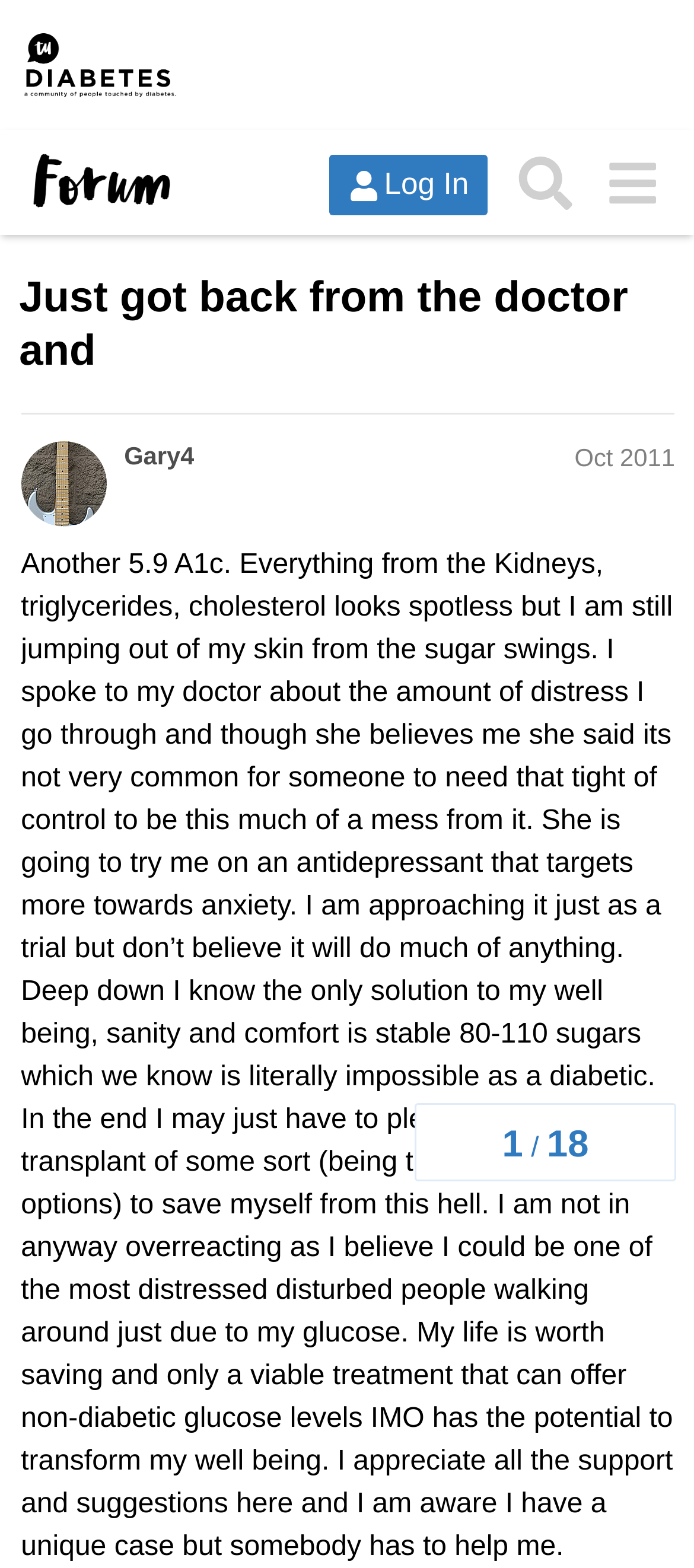Answer succinctly with a single word or phrase:
What is the topic of the post?

Blood sugar levels